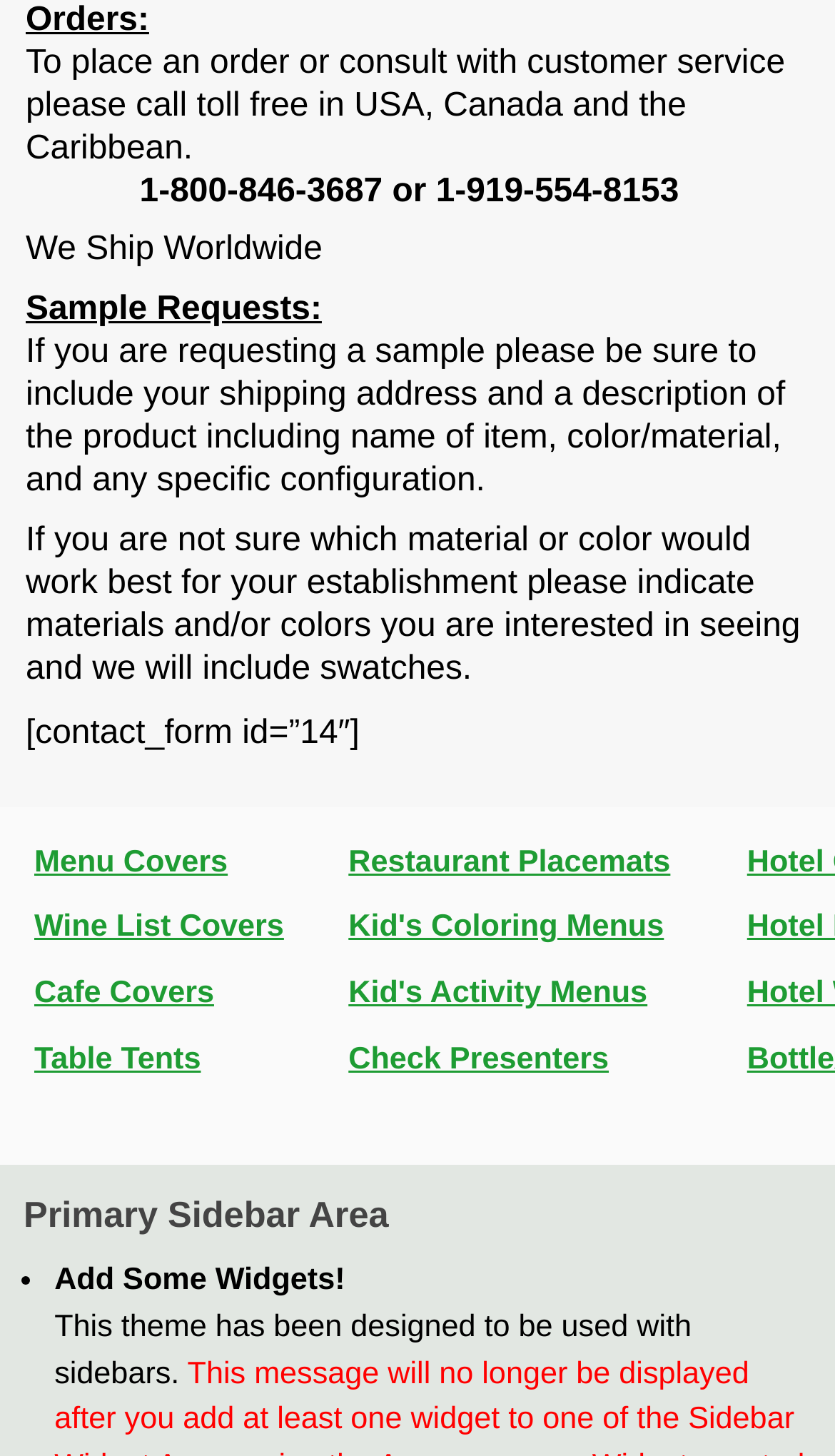Please determine the bounding box coordinates of the clickable area required to carry out the following instruction: "Click on Kid's Coloring Menus". The coordinates must be four float numbers between 0 and 1, represented as [left, top, right, bottom].

[0.406, 0.616, 0.883, 0.661]